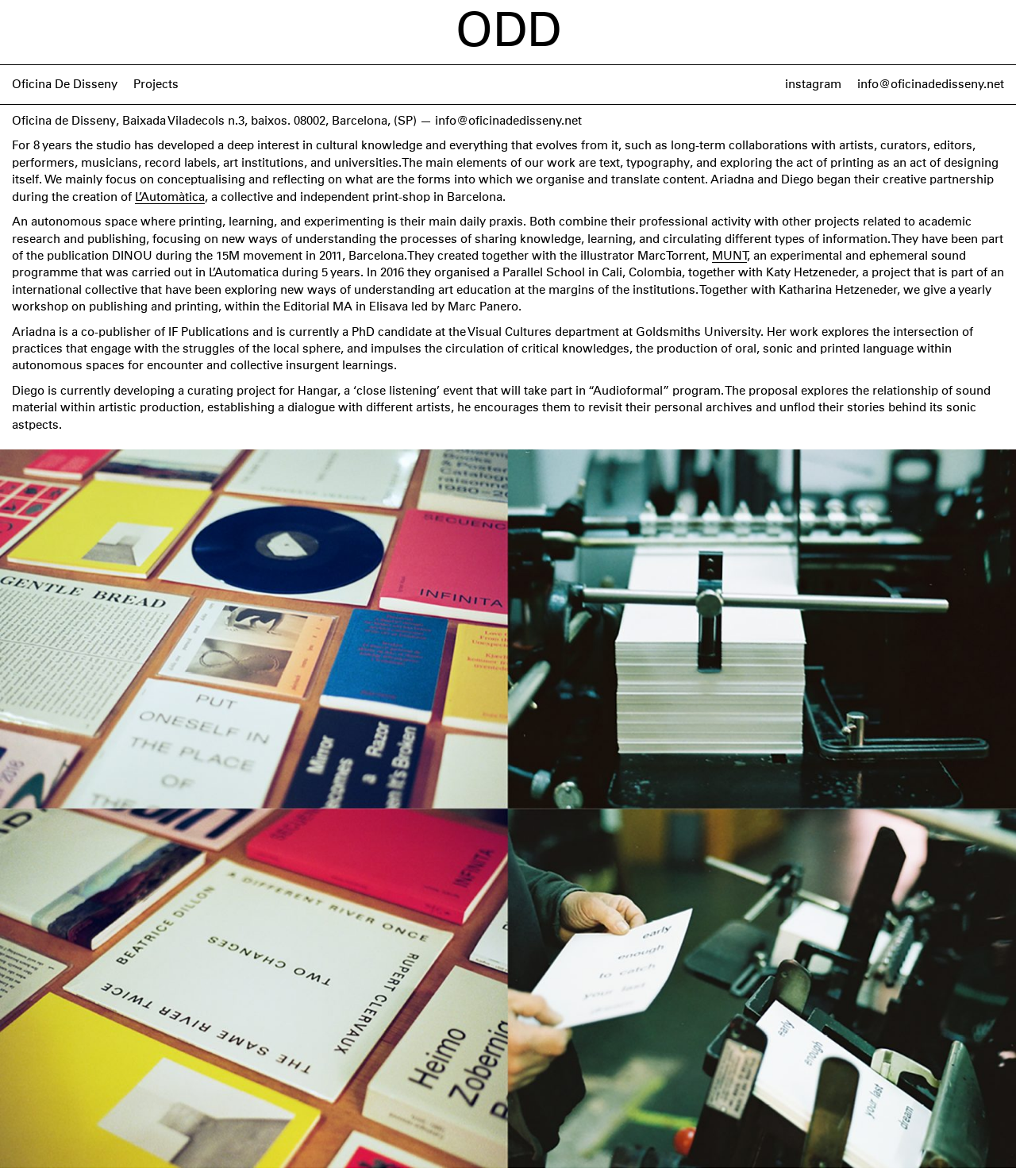Locate the bounding box coordinates for the element described below: "info@oficinadedisseny.net". The coordinates must be four float values between 0 and 1, formatted as [left, top, right, bottom].

[0.844, 0.065, 0.988, 0.08]